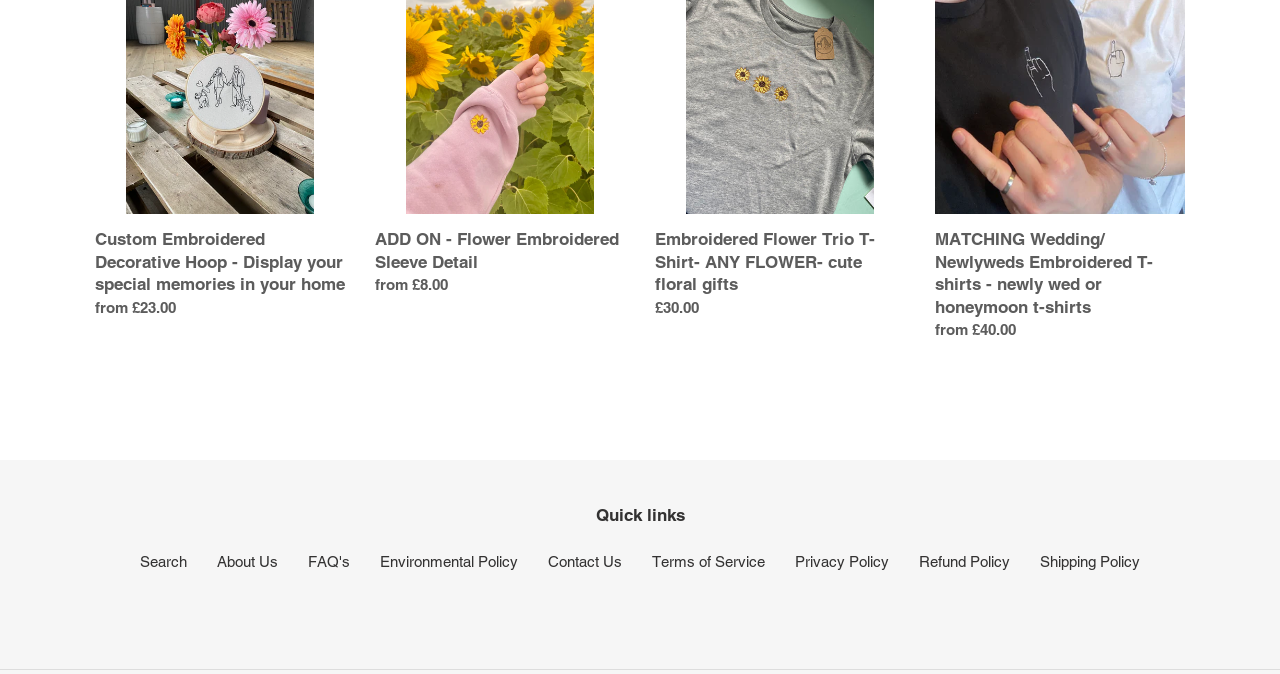Please locate the bounding box coordinates of the region I need to click to follow this instruction: "Go to 'FAQ's'".

[0.241, 0.821, 0.273, 0.846]